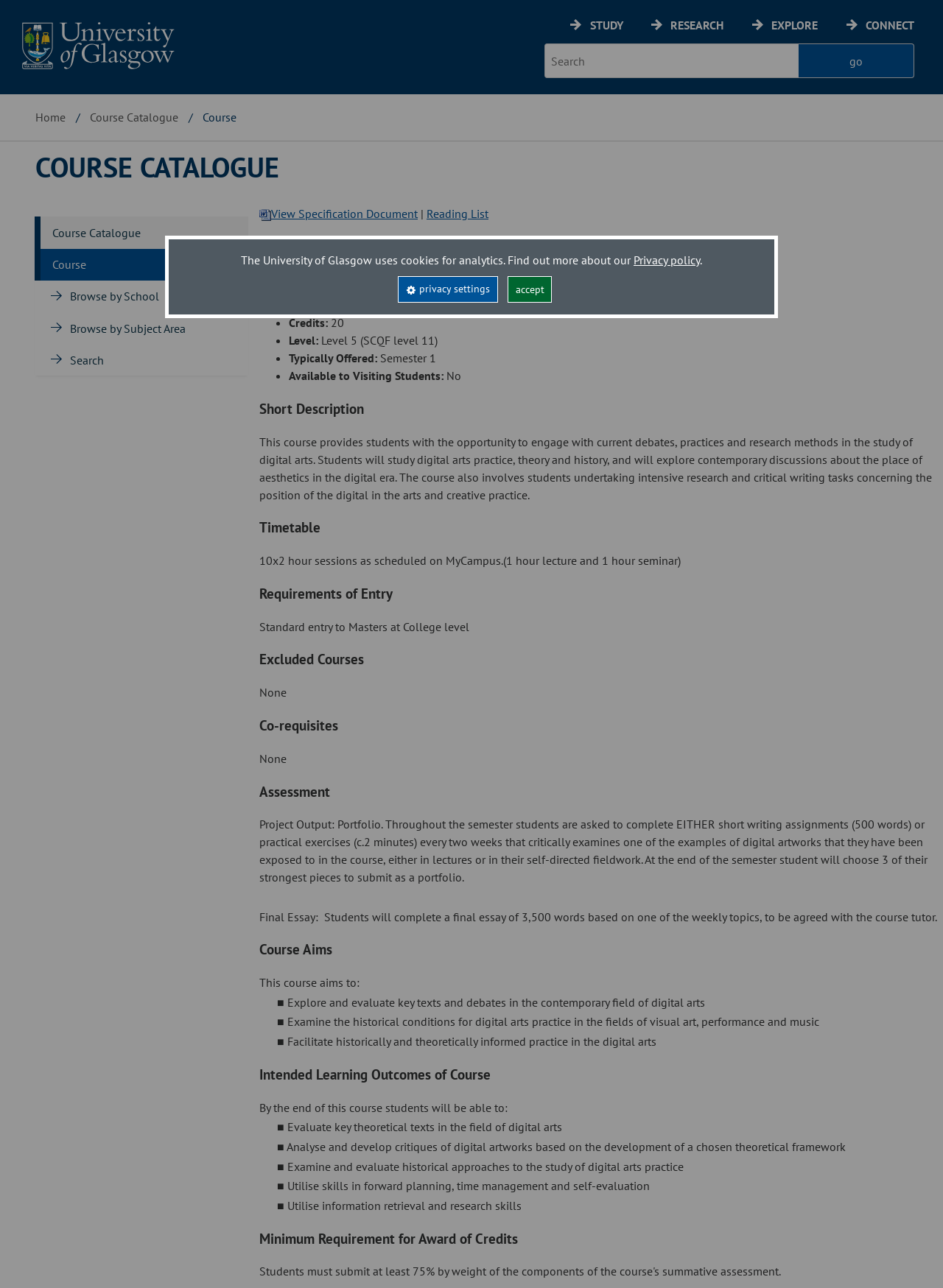Highlight the bounding box coordinates of the element that should be clicked to carry out the following instruction: "browse by school". The coordinates must be given as four float numbers ranging from 0 to 1, i.e., [left, top, right, bottom].

[0.074, 0.224, 0.169, 0.236]